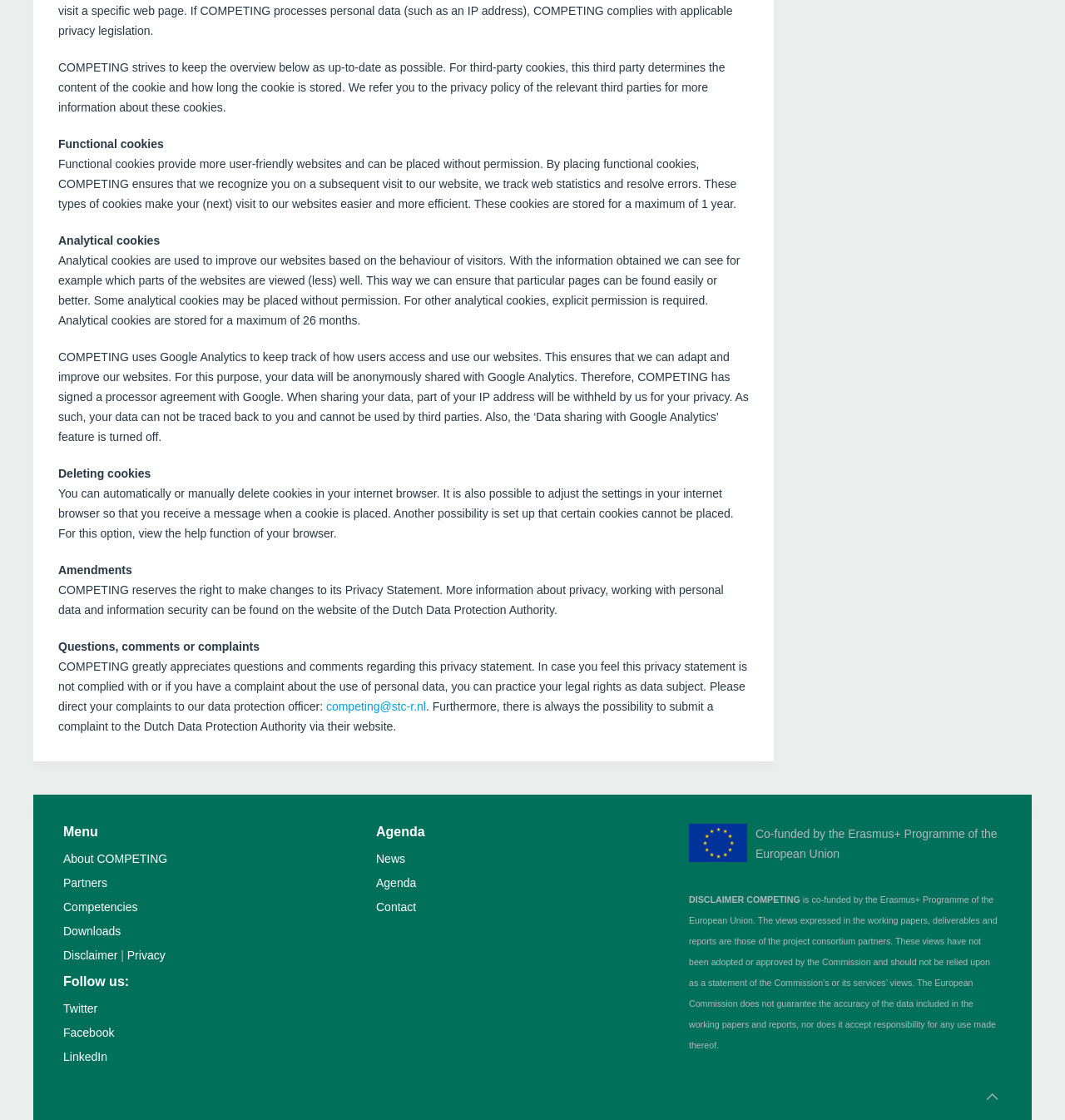Please identify the bounding box coordinates of the element that needs to be clicked to execute the following command: "Click the 'Contact' link". Provide the bounding box using four float numbers between 0 and 1, formatted as [left, top, right, bottom].

[0.353, 0.804, 0.391, 0.816]